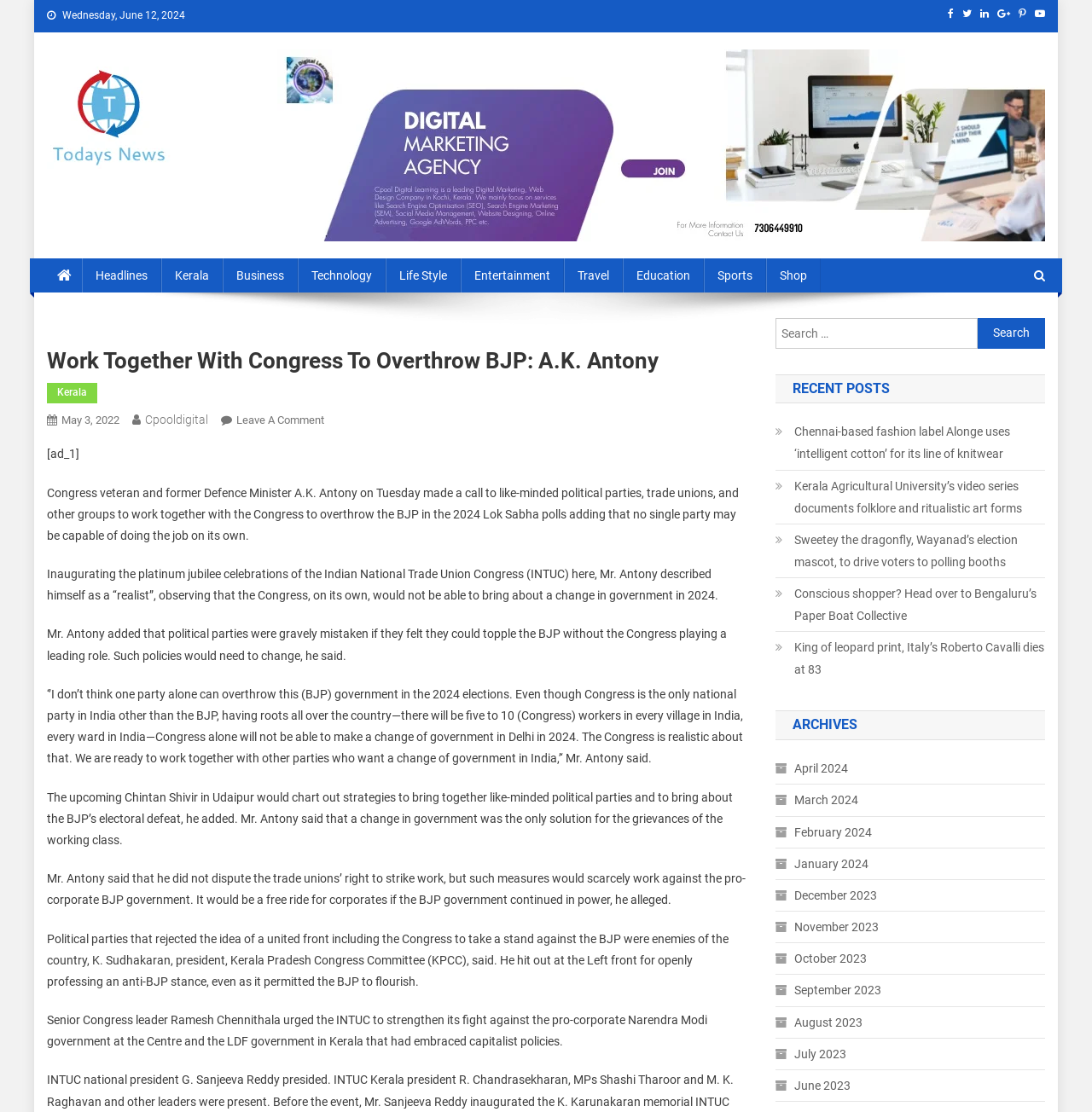Please identify the bounding box coordinates of the element that needs to be clicked to perform the following instruction: "Click on the 'Headlines' link".

[0.075, 0.232, 0.148, 0.263]